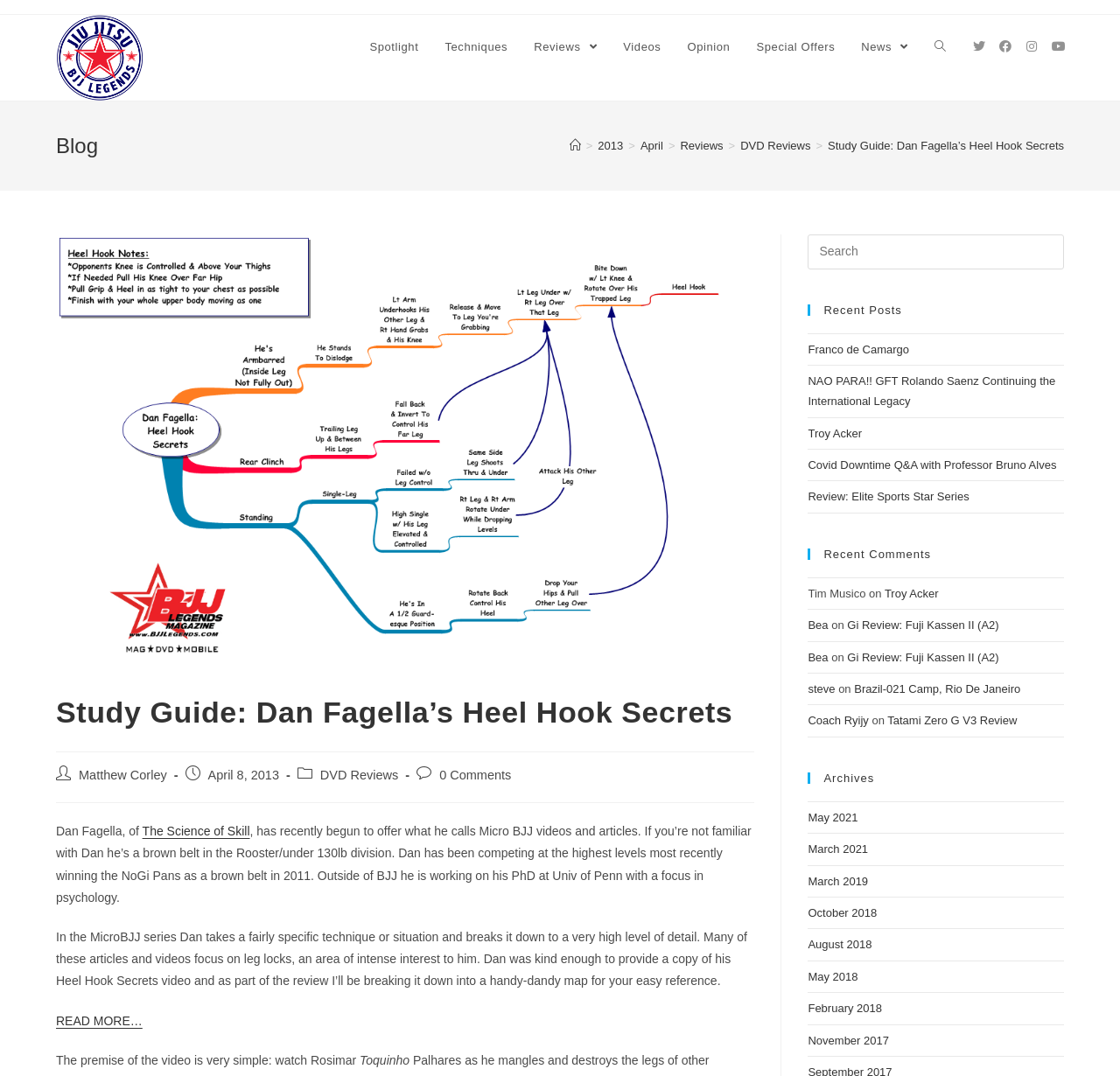Please indicate the bounding box coordinates of the element's region to be clicked to achieve the instruction: "Read more about 'Study Guide: Dan Fagella’s Heel Hook Secrets'". Provide the coordinates as four float numbers between 0 and 1, i.e., [left, top, right, bottom].

[0.05, 0.942, 0.127, 0.955]